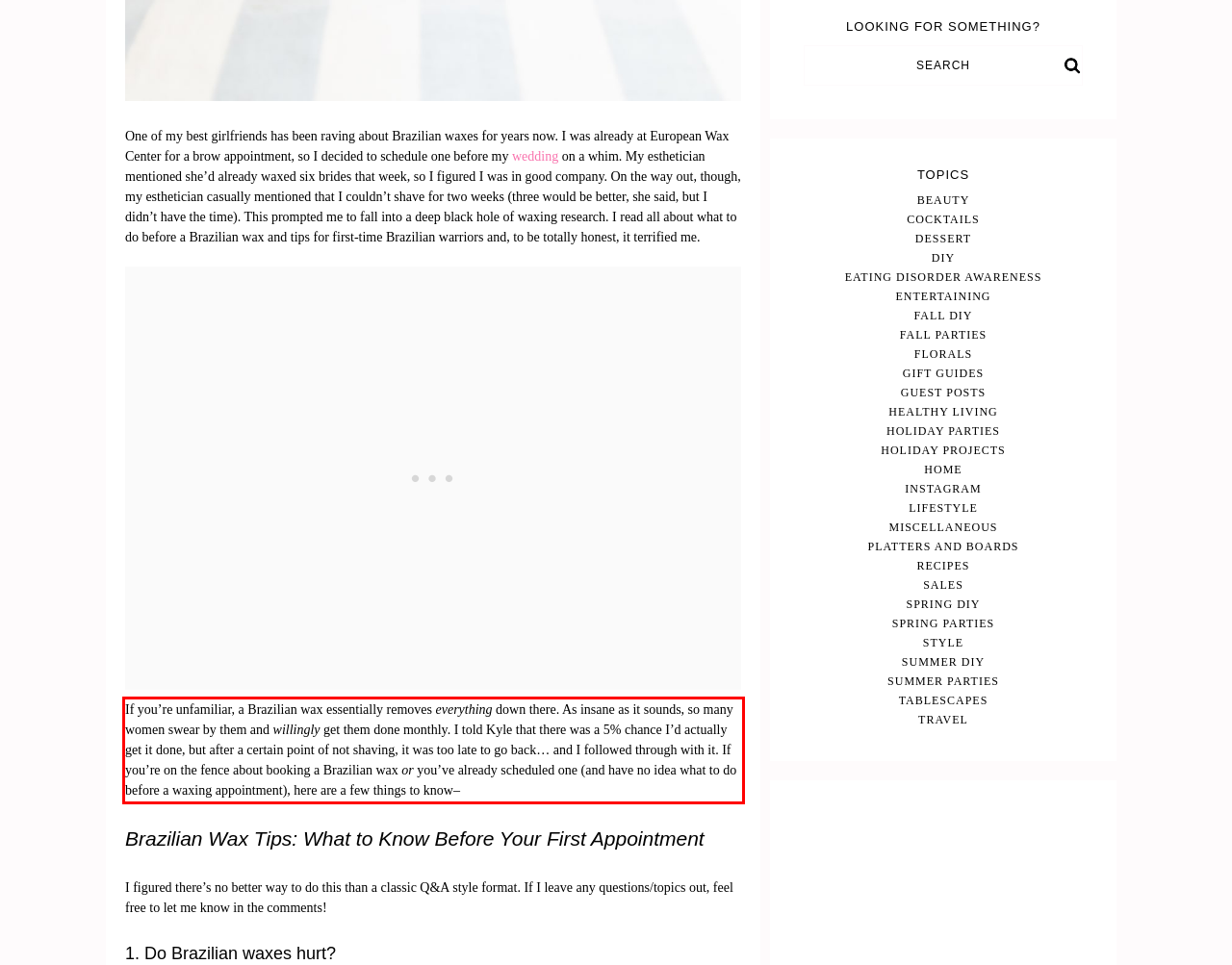You are given a screenshot of a webpage with a UI element highlighted by a red bounding box. Please perform OCR on the text content within this red bounding box.

If you’re unfamiliar, a Brazilian wax essentially removes everything down there. As insane as it sounds, so many women swear by them and willingly get them done monthly. I told Kyle that there was a 5% chance I’d actually get it done, but after a certain point of not shaving, it was too late to go back… and I followed through with it. If you’re on the fence about booking a Brazilian wax or you’ve already scheduled one (and have no idea what to do before a waxing appointment), here are a few things to know–